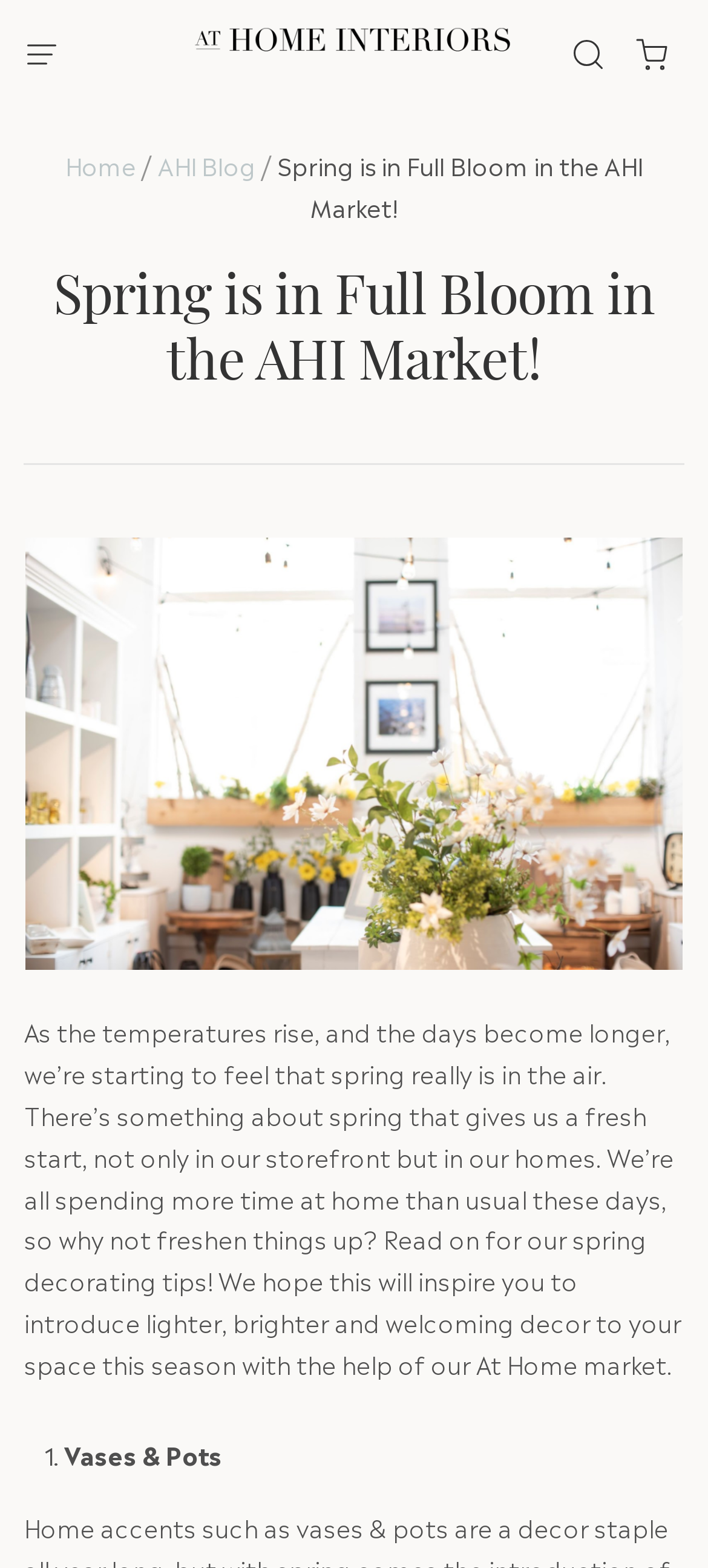Extract the main heading from the webpage content.

Spring is in Full Bloom in the AHI Market!